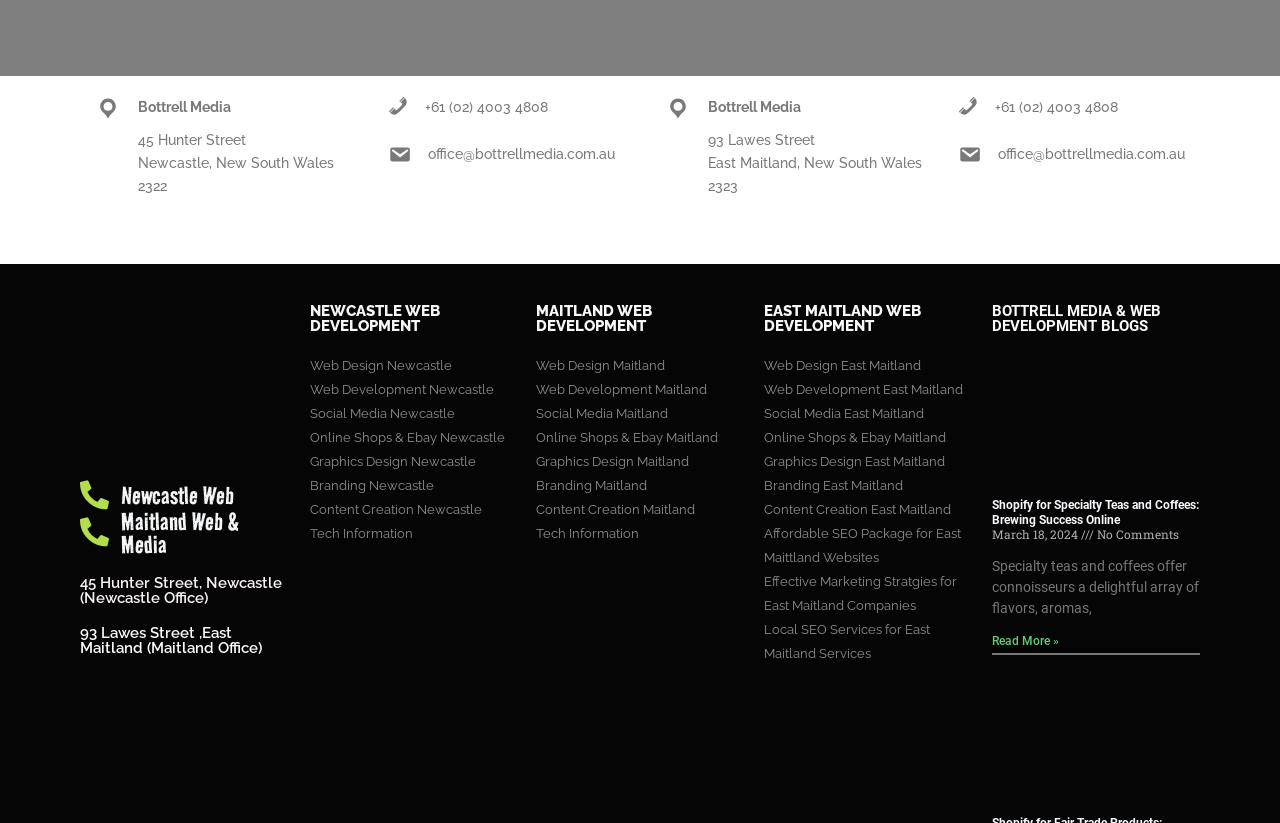Identify the bounding box coordinates of the area you need to click to perform the following instruction: "Click the 'Bottrell Media' logo".

[0.062, 0.369, 0.227, 0.56]